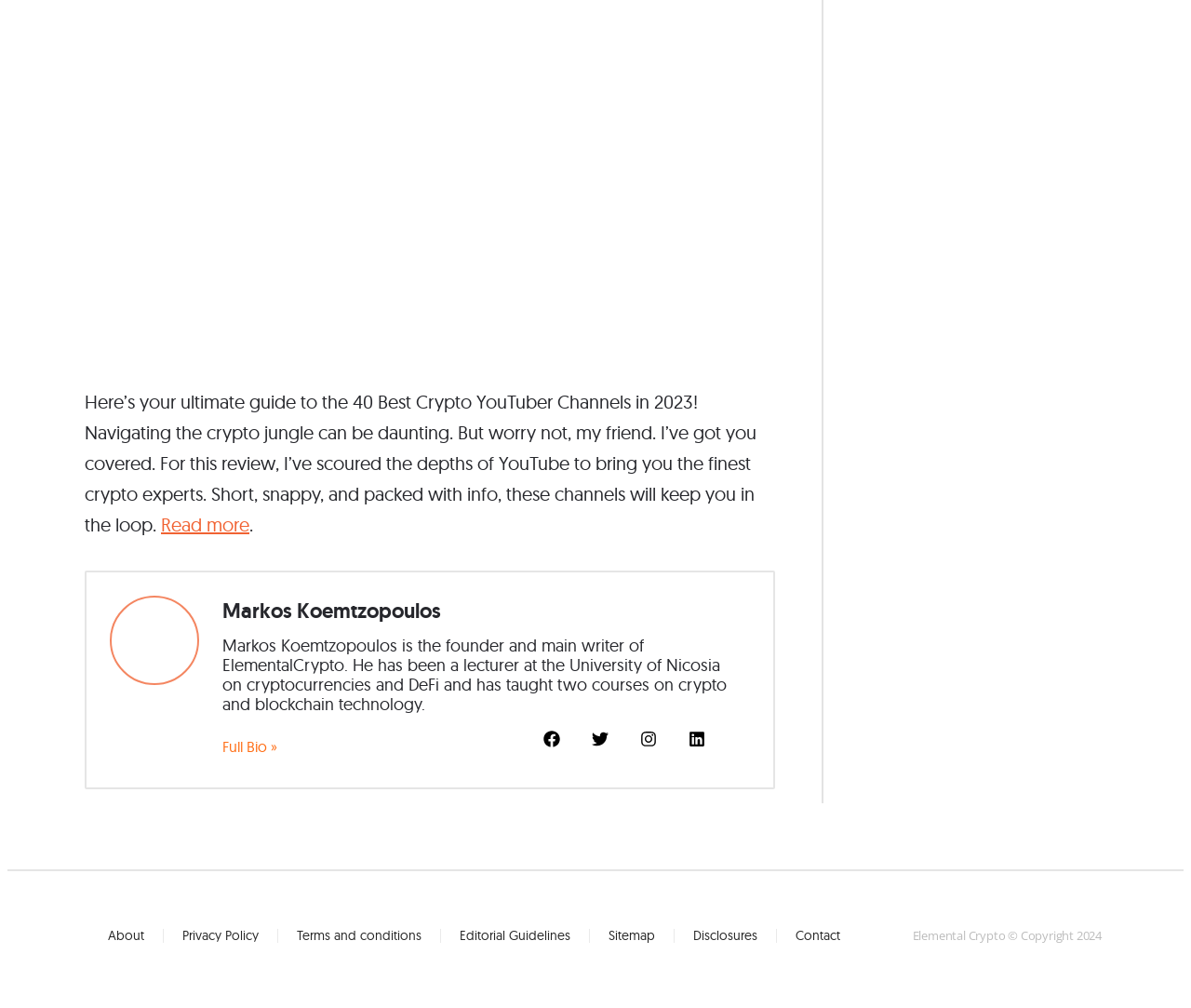Please identify the bounding box coordinates of the region to click in order to complete the given instruction: "Check out Markos Koemtzopoulos' full bio". The coordinates should be four float numbers between 0 and 1, i.e., [left, top, right, bottom].

[0.187, 0.733, 0.233, 0.748]